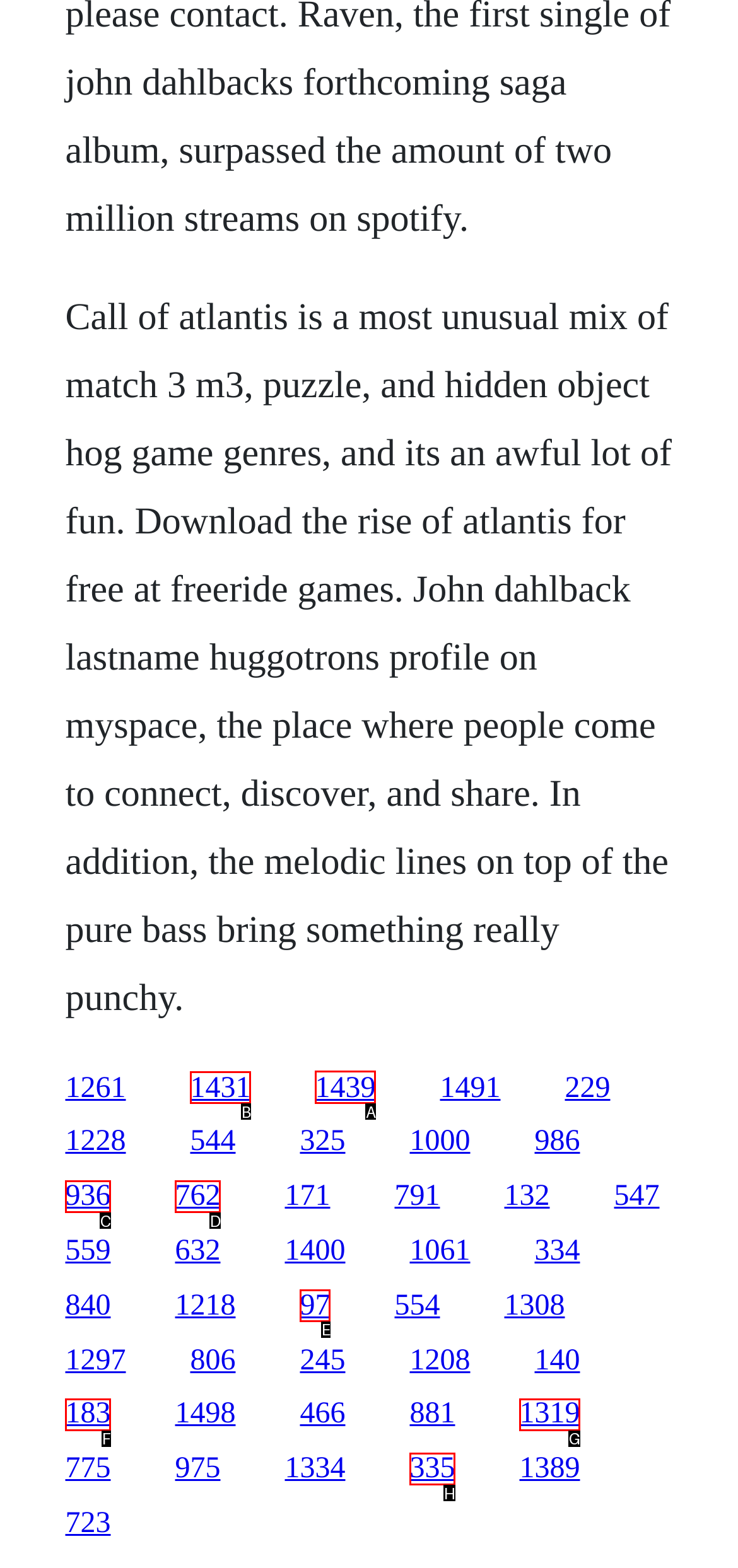Identify the correct UI element to click to follow this instruction: Explore the link to Huggotrons
Respond with the letter of the appropriate choice from the displayed options.

A